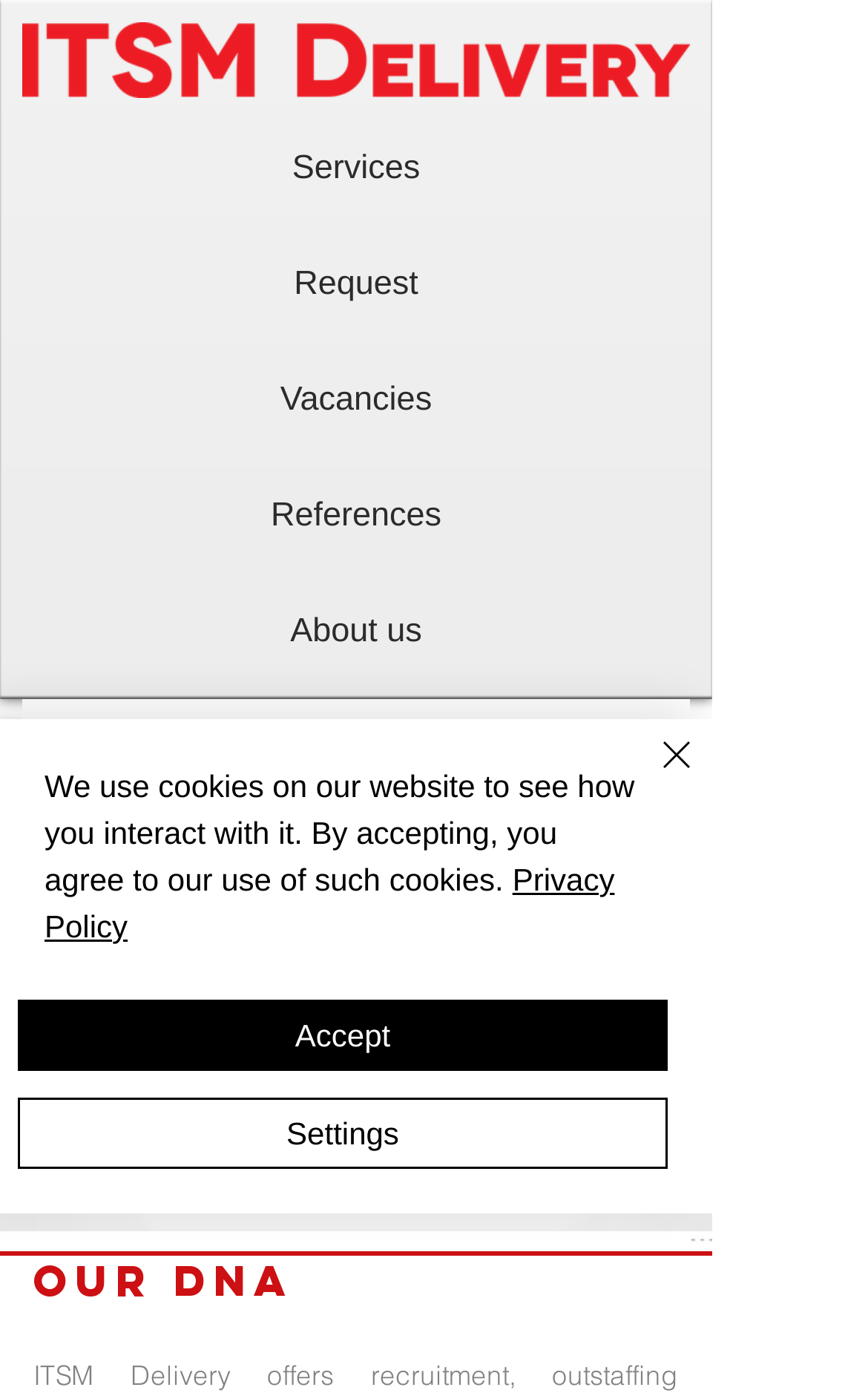Respond to the question below with a single word or phrase: How many buttons are there in the cookie alert?

3